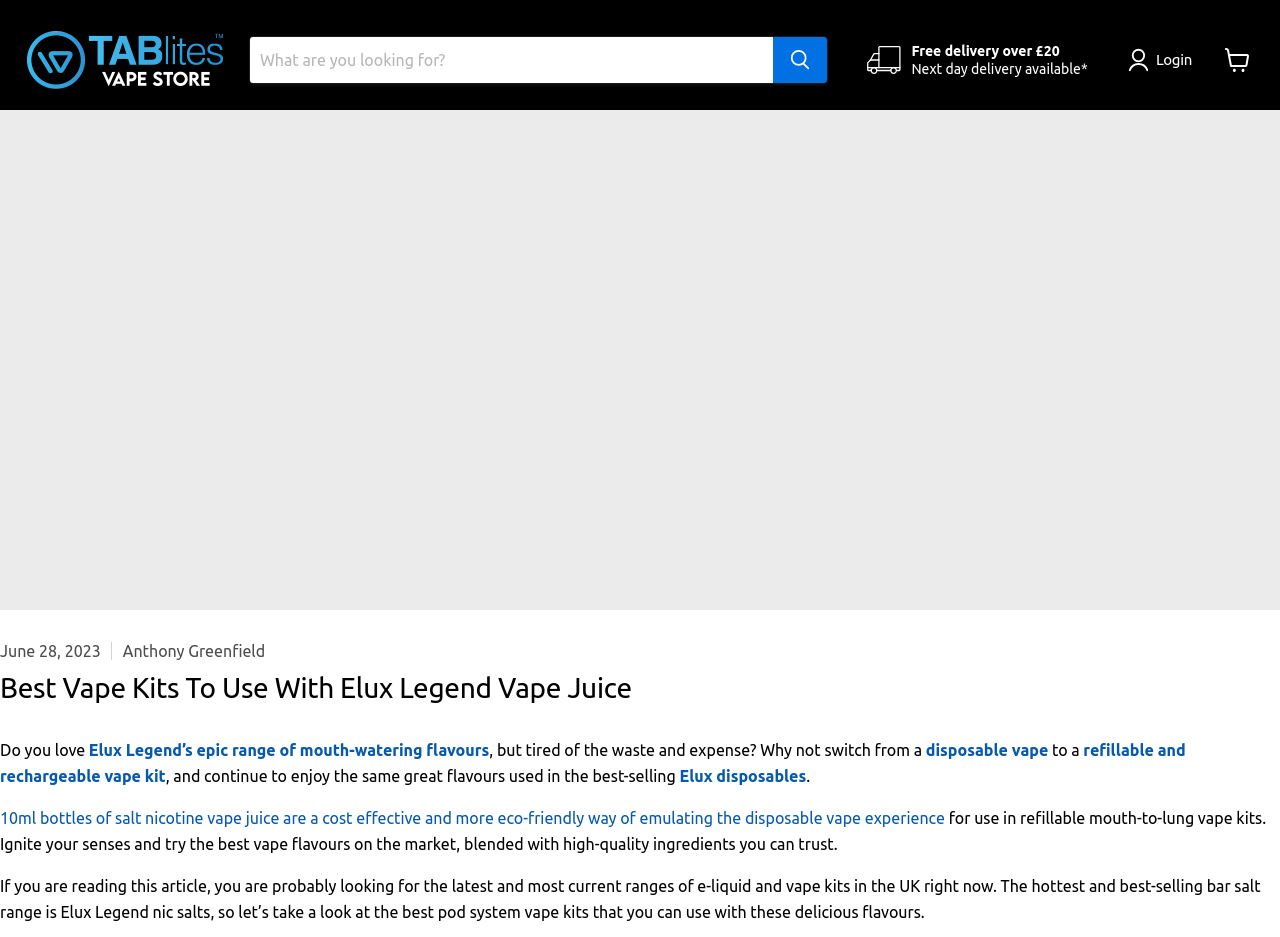Based on the image, provide a detailed and complete answer to the question: 
Who wrote the article?

The author of the article is mentioned at the top of the webpage, with the text 'Anthony Greenfield' located at [0.096, 0.685, 0.207, 0.704].